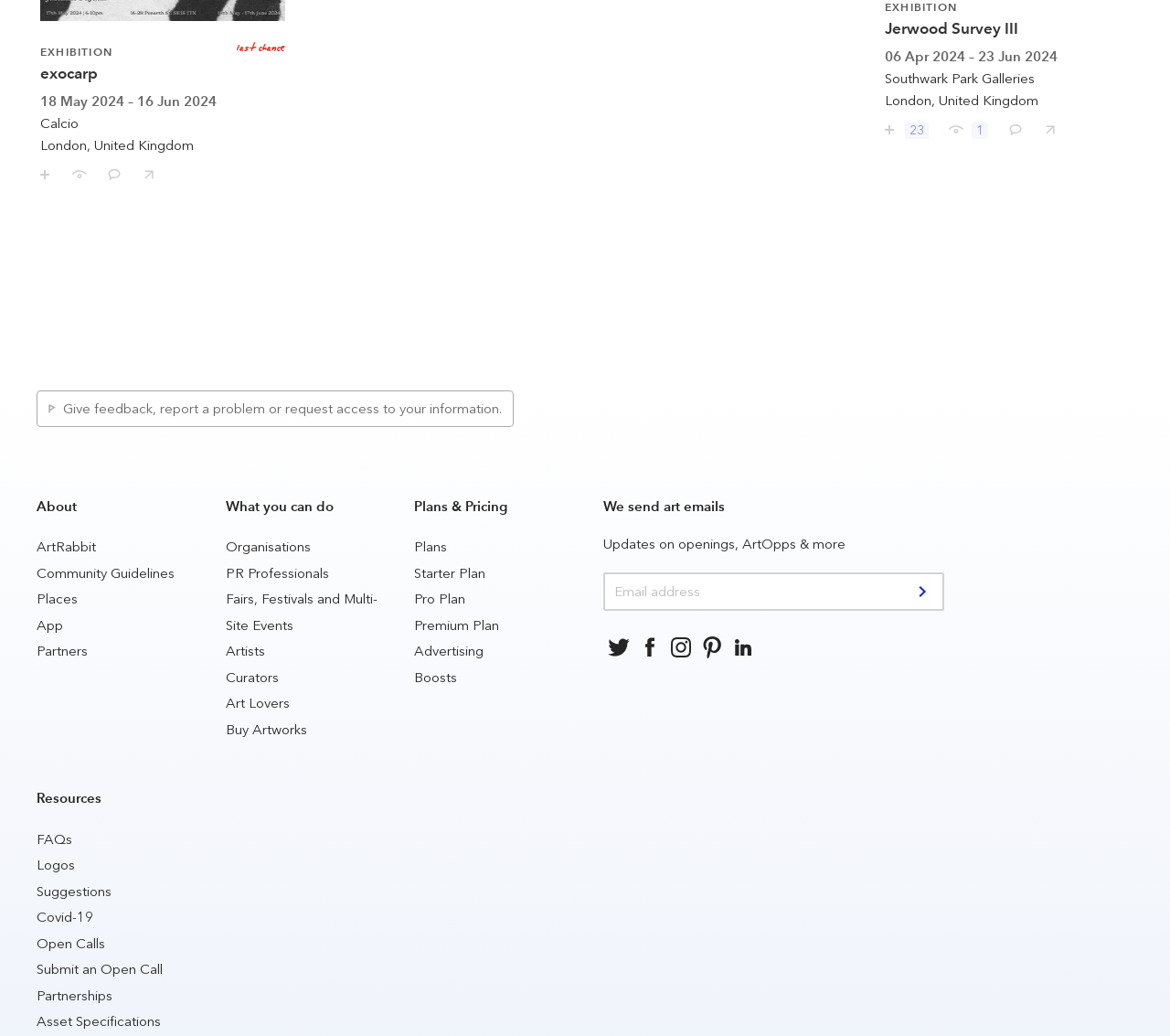Find the bounding box coordinates of the clickable area required to complete the following action: "Save exocarp".

[0.023, 0.151, 0.052, 0.177]